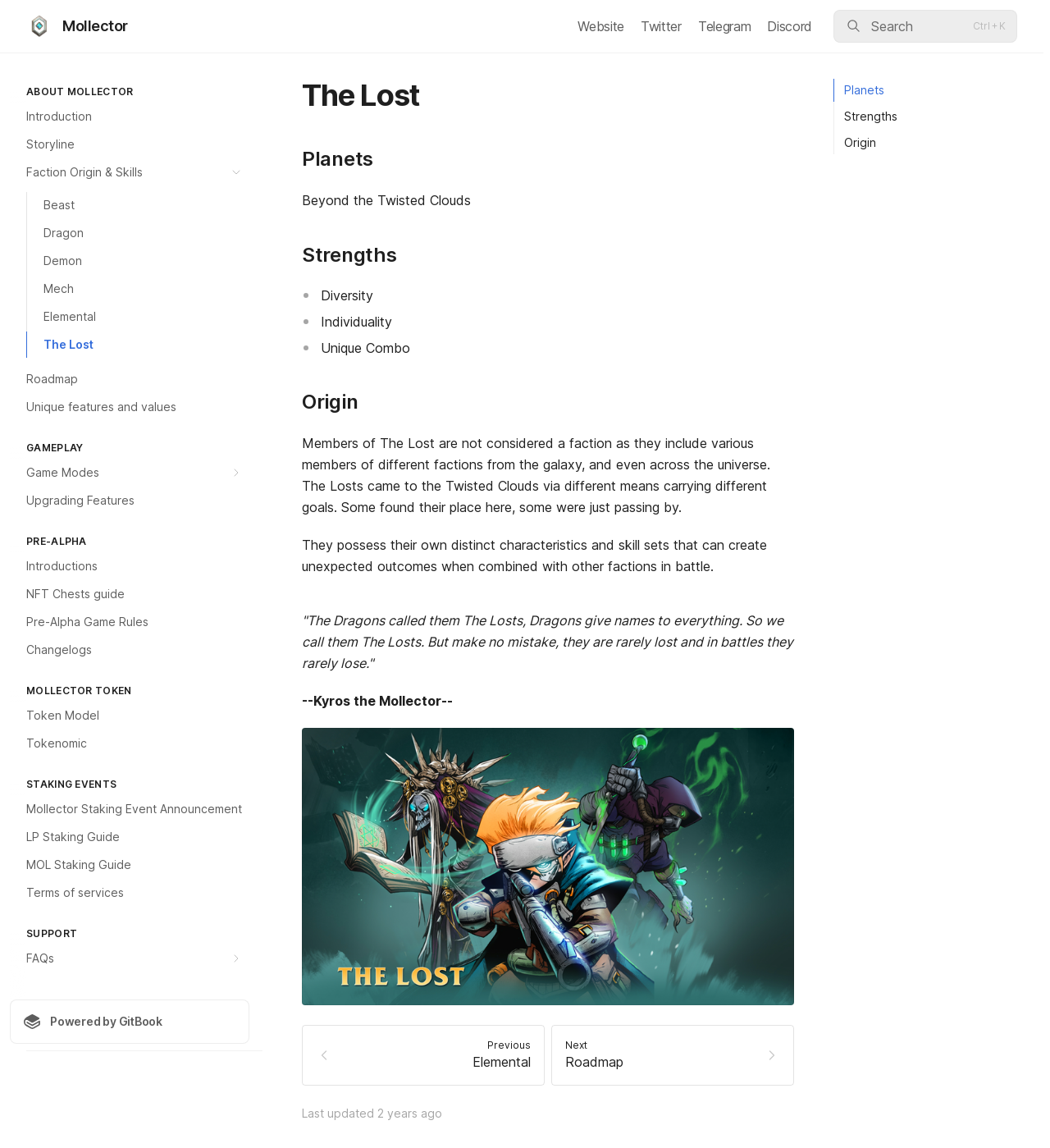Please identify the bounding box coordinates of the region to click in order to complete the task: "Click the Search button". The coordinates must be four float numbers between 0 and 1, specified as [left, top, right, bottom].

[0.794, 0.009, 0.969, 0.037]